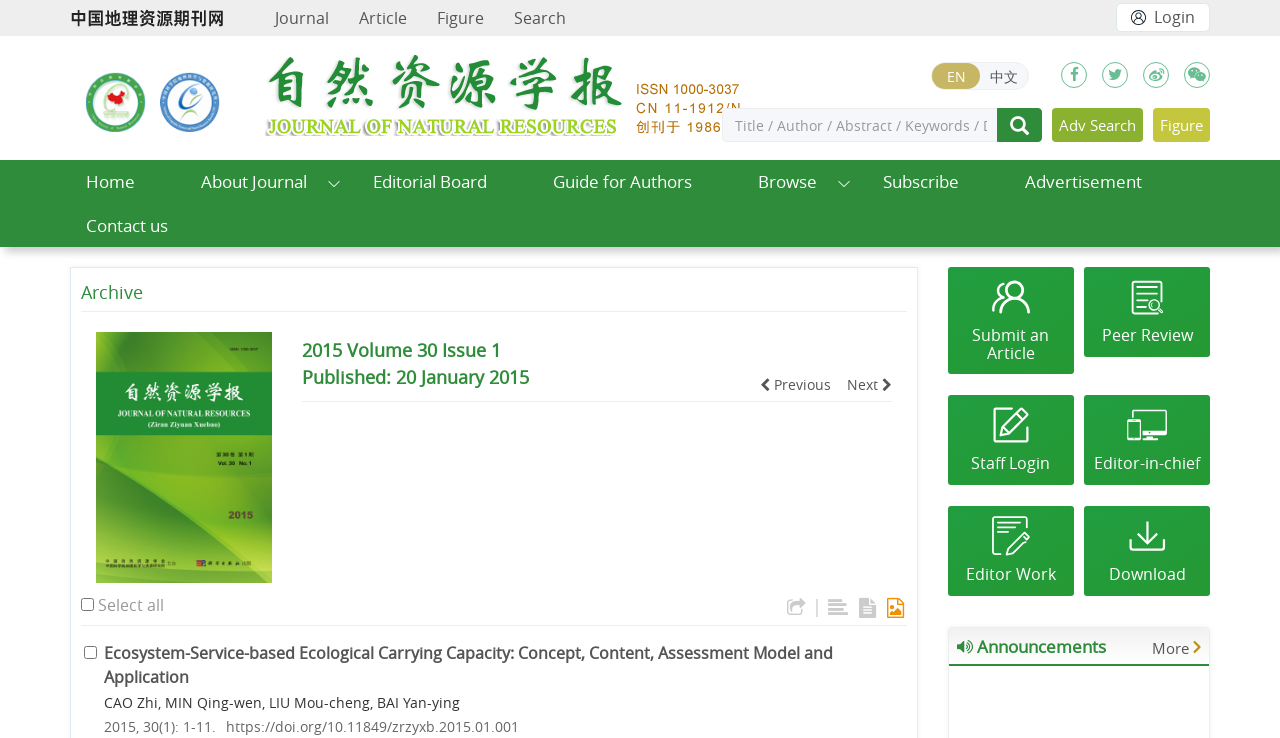Determine the bounding box coordinates of the clickable region to execute the instruction: "View the 'Figure'". The coordinates should be four float numbers between 0 and 1, denoted as [left, top, right, bottom].

[0.901, 0.146, 0.945, 0.192]